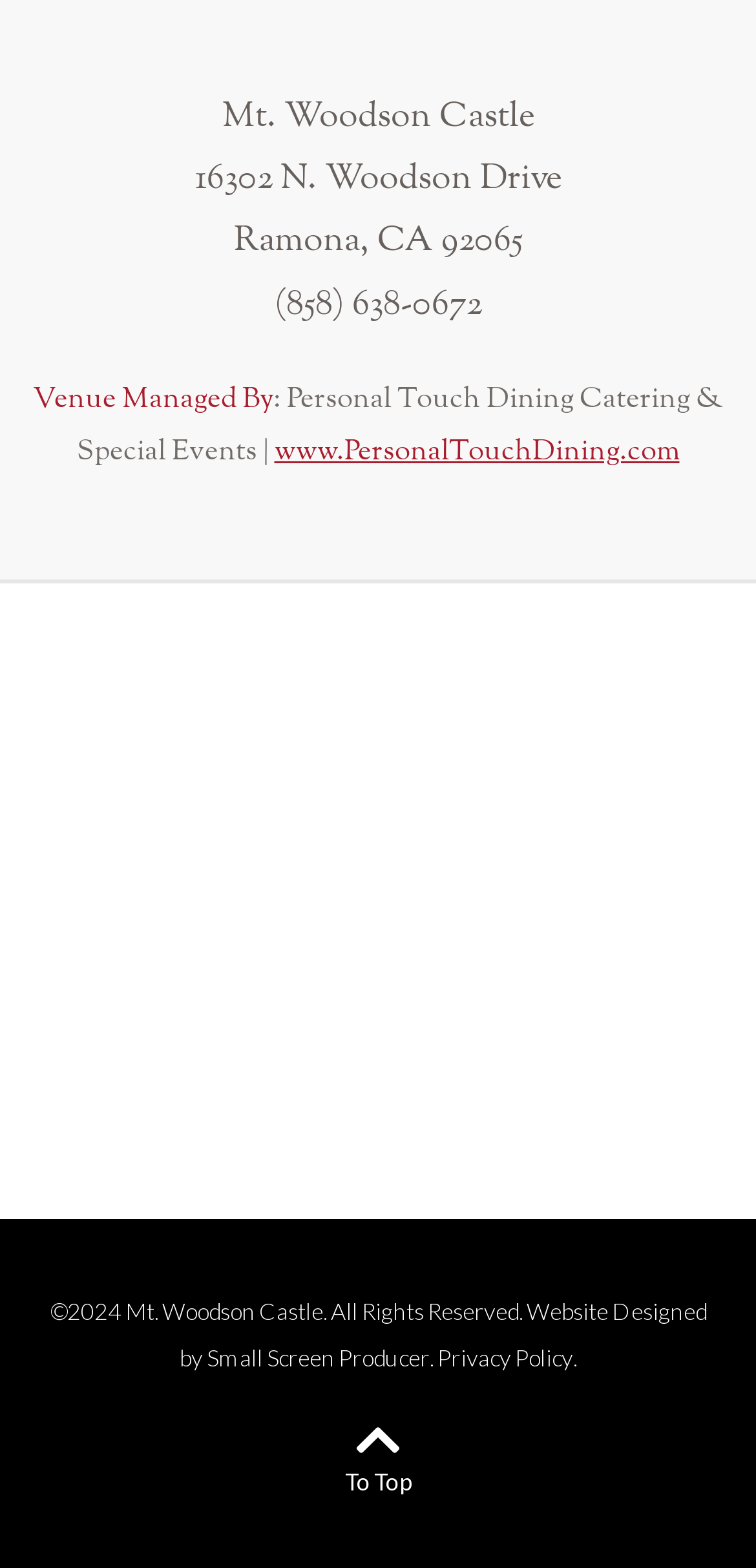What is the address of Mt. Woodson Castle?
Carefully examine the image and provide a detailed answer to the question.

The address of Mt. Woodson Castle can be found at the top of the webpage, where it is displayed as '16302 N. Woodson Drive' and 'Ramona, CA 92065' in two separate lines.